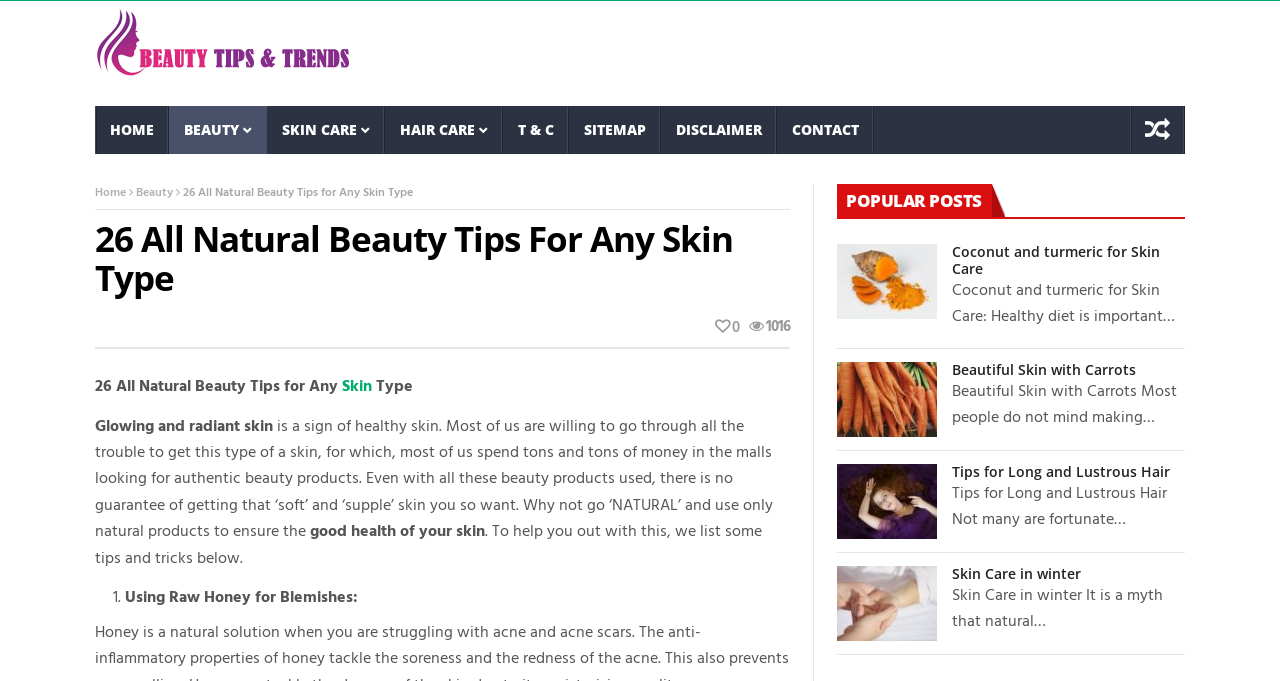With reference to the image, please provide a detailed answer to the following question: What is the main topic of this webpage?

Based on the webpage content, it appears that the main topic is beauty tips, as the title '26 All Natural Beauty Tips for Any Skin Type' and the various subheadings and links related to skin care and hair care suggest.